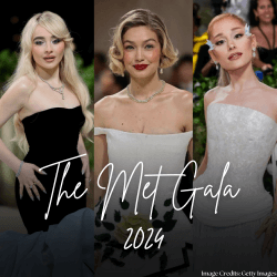How many attendees are featured in the image?
Could you answer the question in a detailed manner, providing as much information as possible?

The image captures a stylish montage from the 2024 Met Gala, showcasing three glamorous attendees dressed in elegant gowns, each one showcasing a unique fashion style.